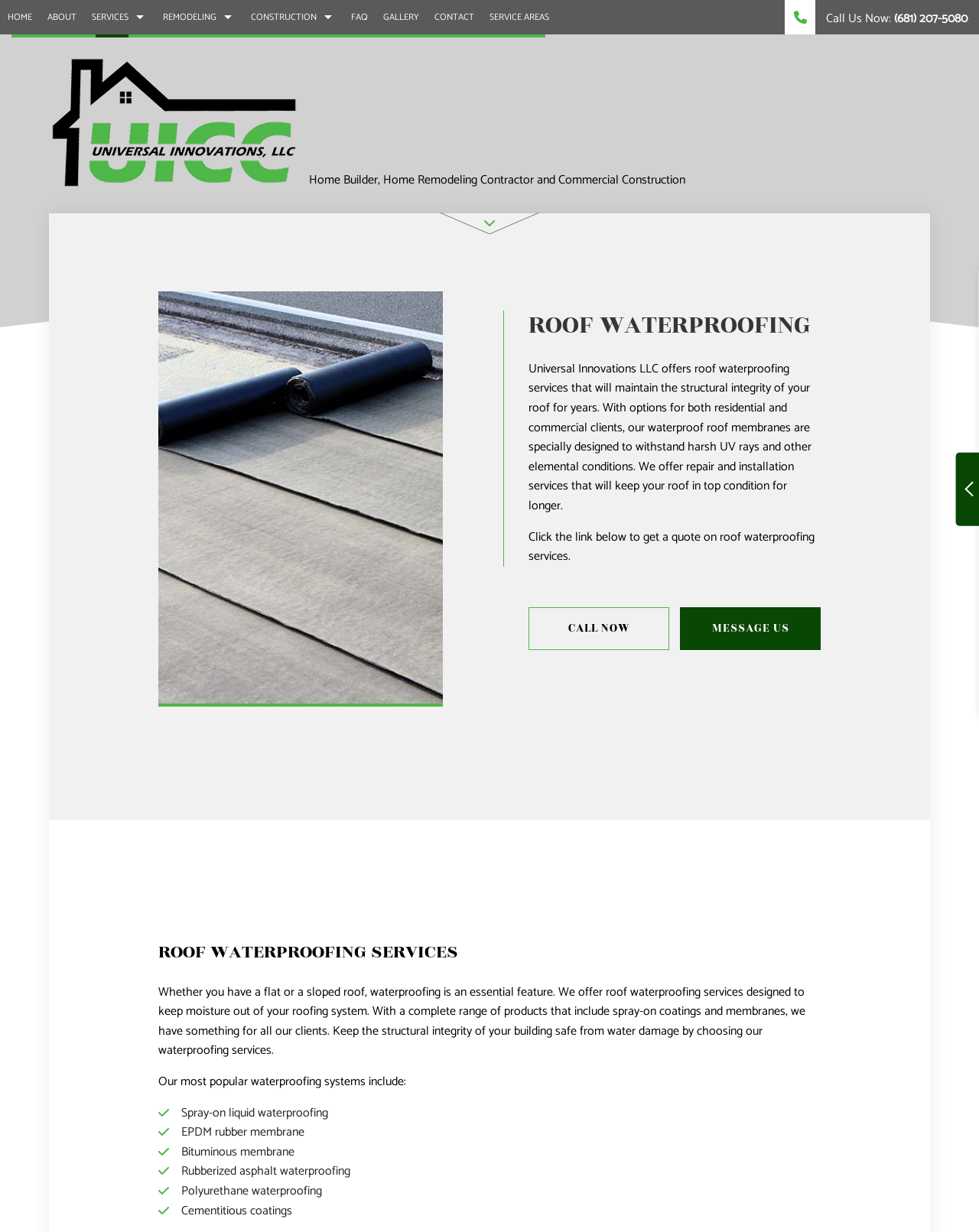Please predict the bounding box coordinates (top-left x, top-left y, bottom-right x, bottom-right y) for the UI element in the screenshot that fits the description: Call Us Now: (681) 207-5080

[0.802, 0.0, 0.988, 0.028]